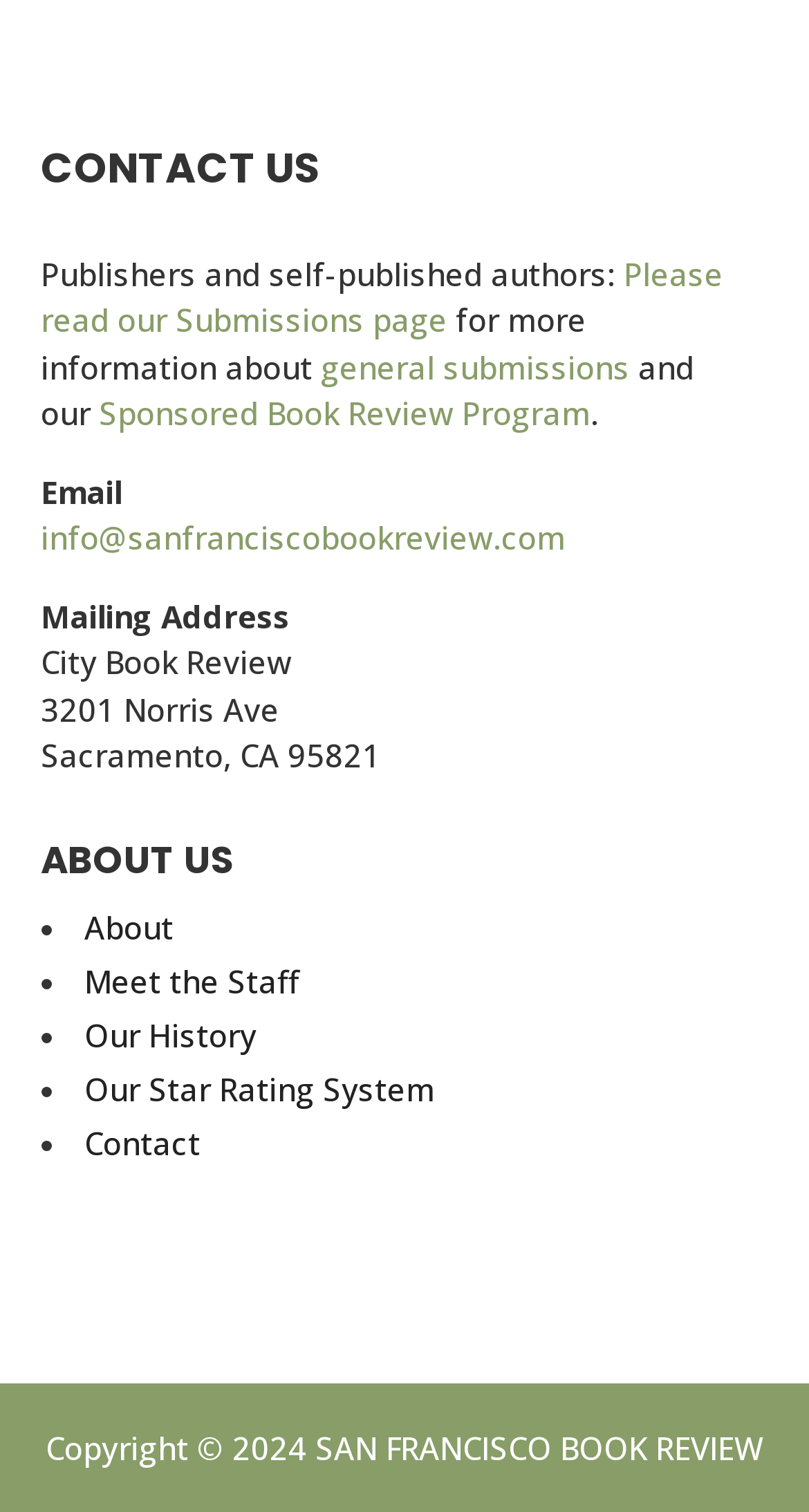Please determine the bounding box coordinates of the clickable area required to carry out the following instruction: "View Moving Company Requirements". The coordinates must be four float numbers between 0 and 1, represented as [left, top, right, bottom].

None